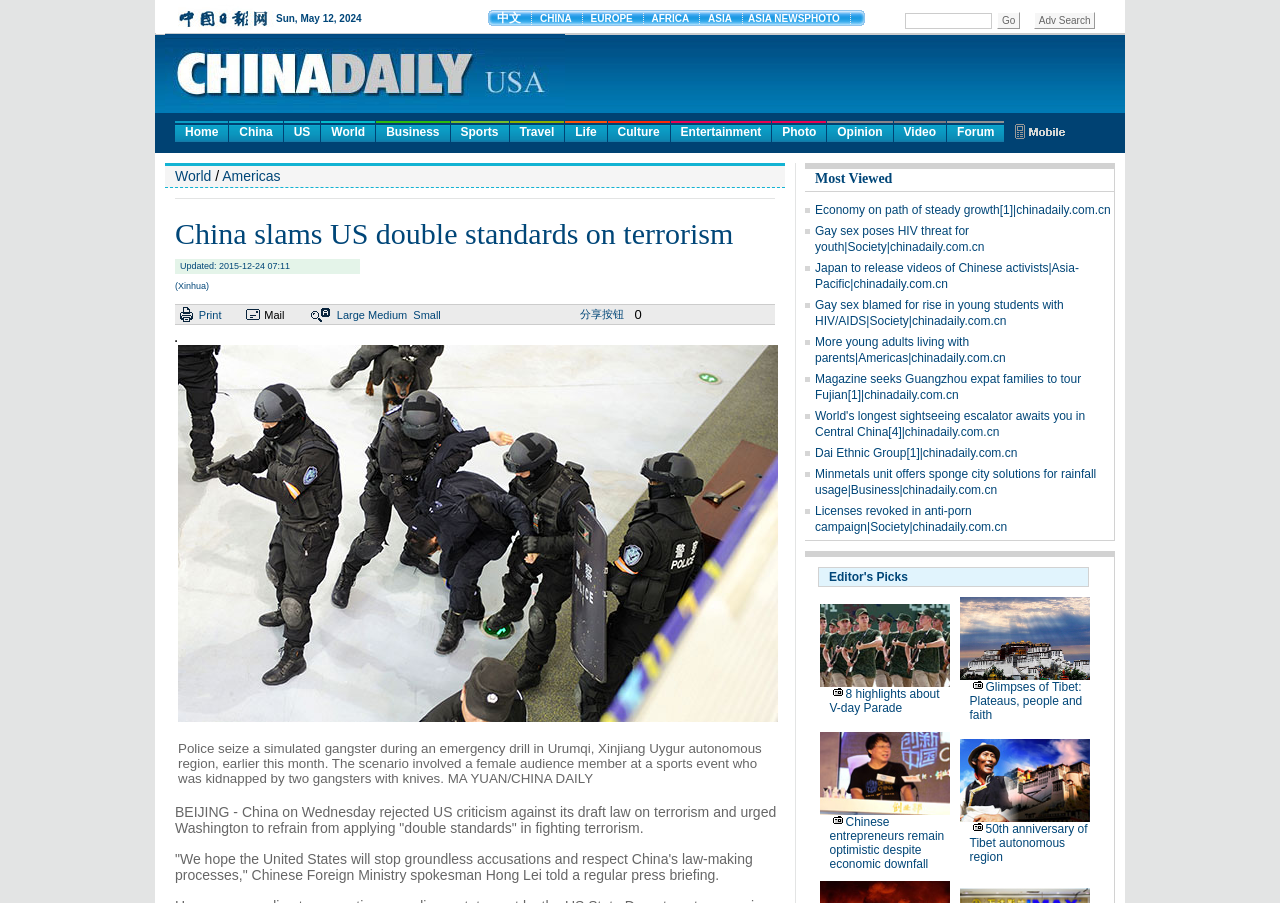How many images are there in the article? Based on the screenshot, please respond with a single word or phrase.

2